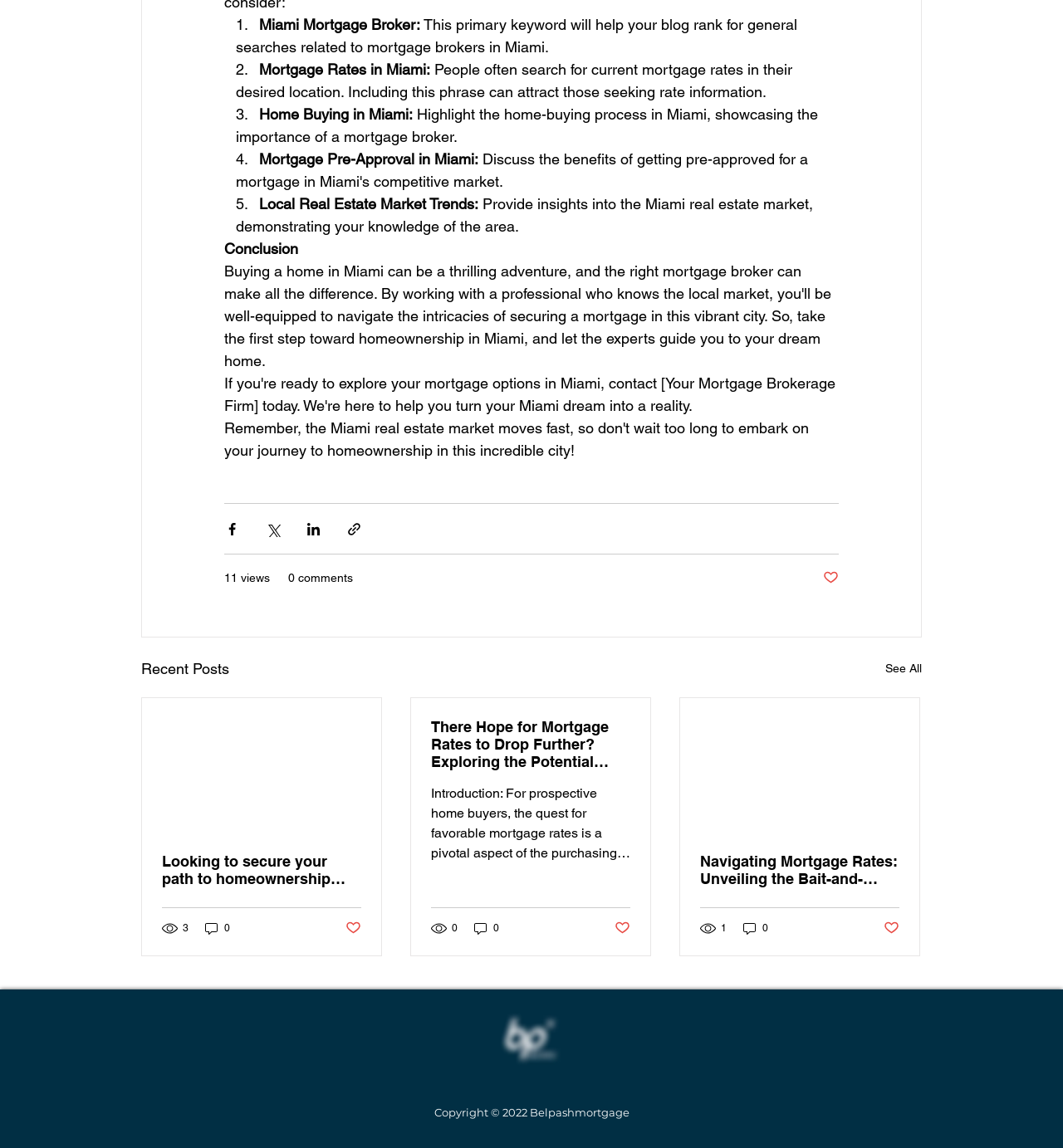What is the purpose of the buttons with Facebook, Twitter, and LinkedIn icons?
Using the picture, provide a one-word or short phrase answer.

Share via social media